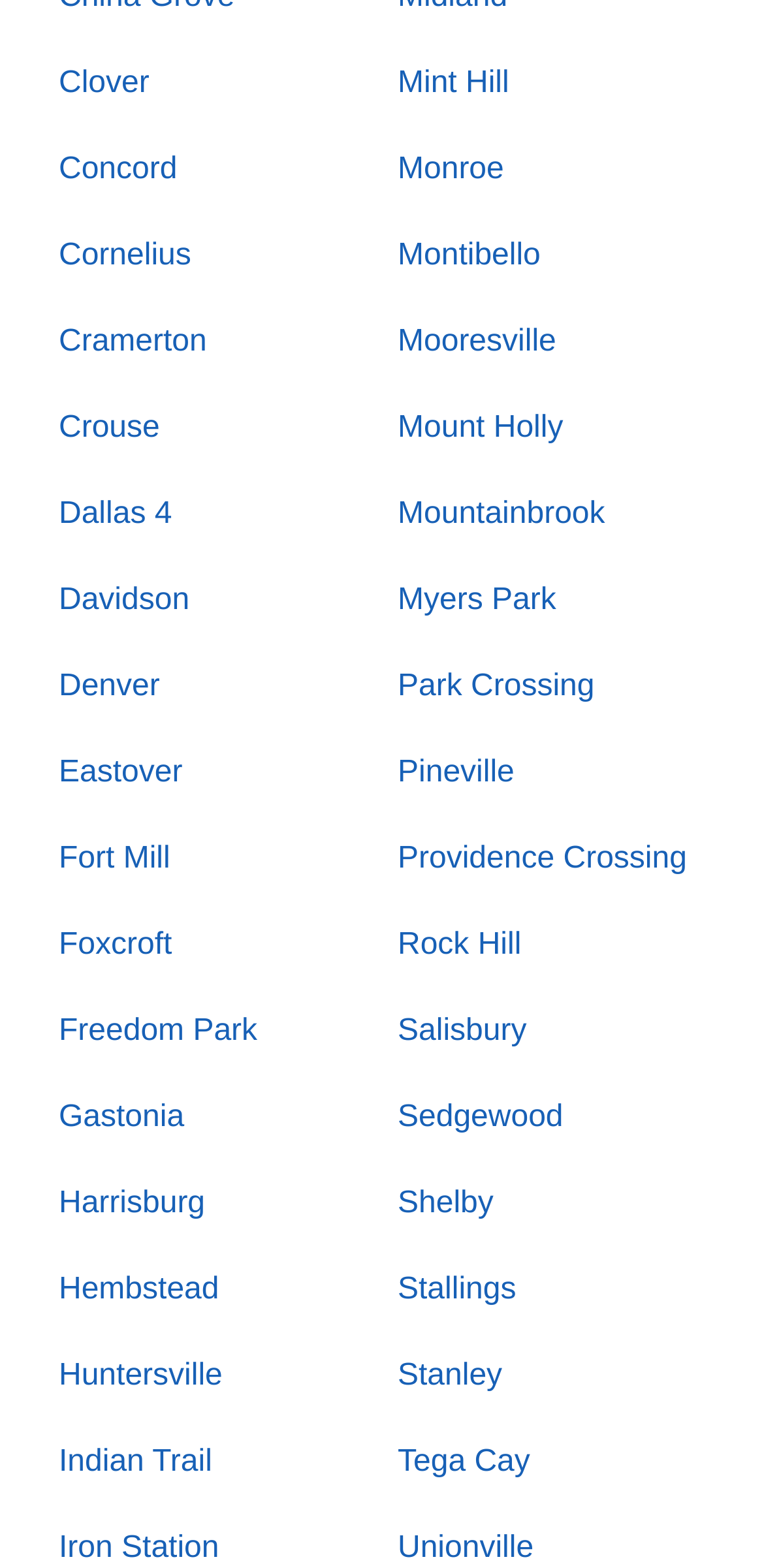Identify the bounding box coordinates necessary to click and complete the given instruction: "explore Indian Trail".

[0.077, 0.922, 0.278, 0.943]